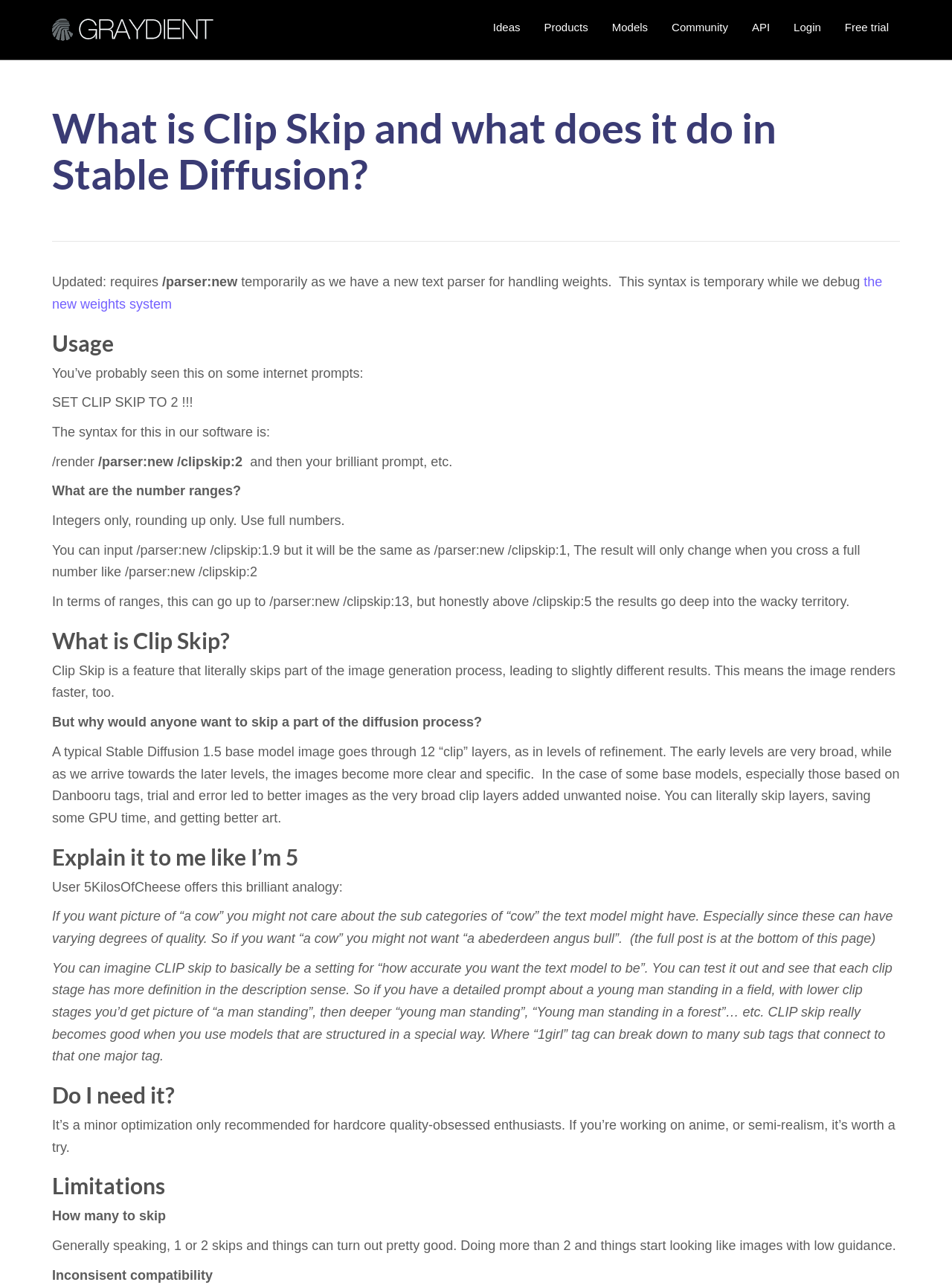What is the purpose of Clip Skip?
From the details in the image, provide a complete and detailed answer to the question.

As explained on the webpage, Clip Skip is used to skip layers in the diffusion process, saving some GPU time, and getting better art, especially for base models that add unwanted noise in the early clip layers.